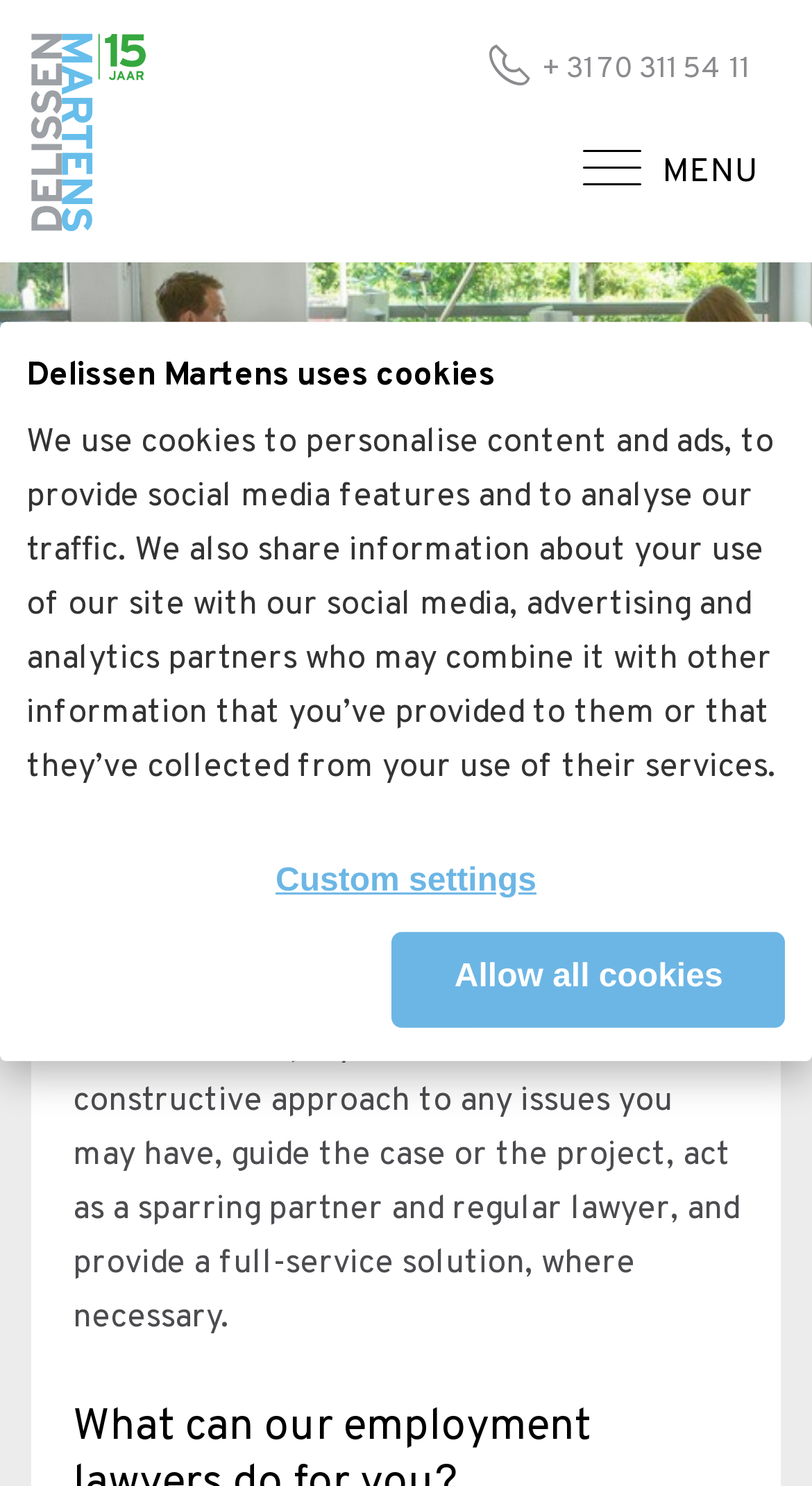Generate a thorough caption detailing the webpage content.

The webpage is about Delissen Martens, a law firm that specializes in employment law. At the top of the page, there is a heading that informs visitors that the website uses cookies, followed by a paragraph explaining the purpose of the cookies and the information shared with partners. Below this, there are two links, "Custom settings" and "Allow all cookies", allowing users to manage their cookie preferences.

On the top-left corner, there is a logo of Delissen Martens, which is an image linked to the website's homepage. Next to the logo, there is a link to the "MENU" section. On the top-right corner, there is a phone number and a link to the "Home" page.

The main content of the webpage is divided into sections. The first section is headed "Employment law" and provides a brief overview of the services offered by the employment lawyers at Delissen Martens. The text explains that the lawyers assist clients in taking advantage of opportunities and limiting legal risks involved in employment law, and that they take a constructive approach to any issues that may arise.

There are a total of 7 links on the page, including the logo, "MENU", "Home", "Expertise", and a link to the phone number. There are also 2 images on the page, both of which are the Delissen Martens logo.